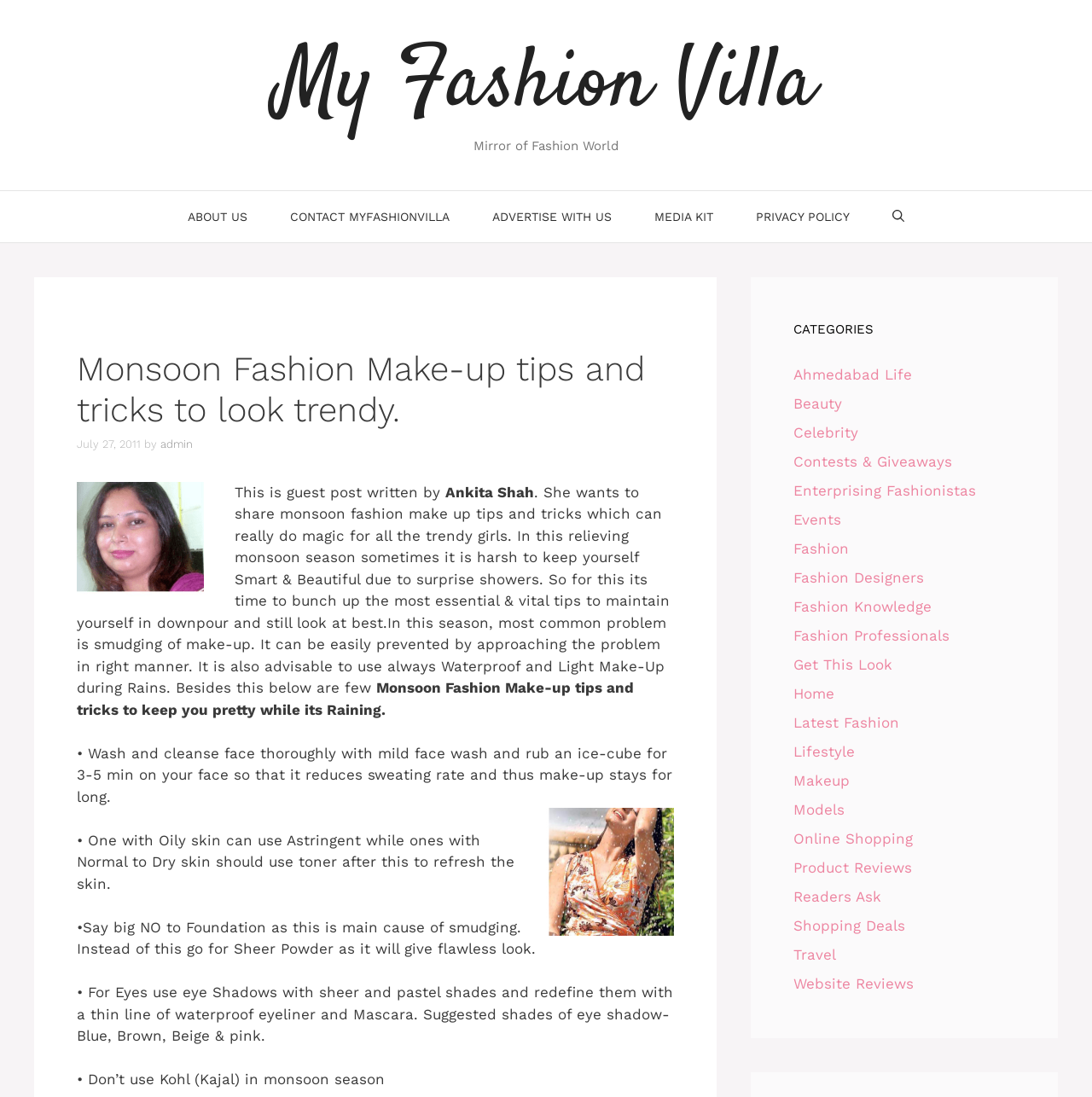Please provide a short answer using a single word or phrase for the question:
What is the category of the webpage under which the post is classified?

Beauty